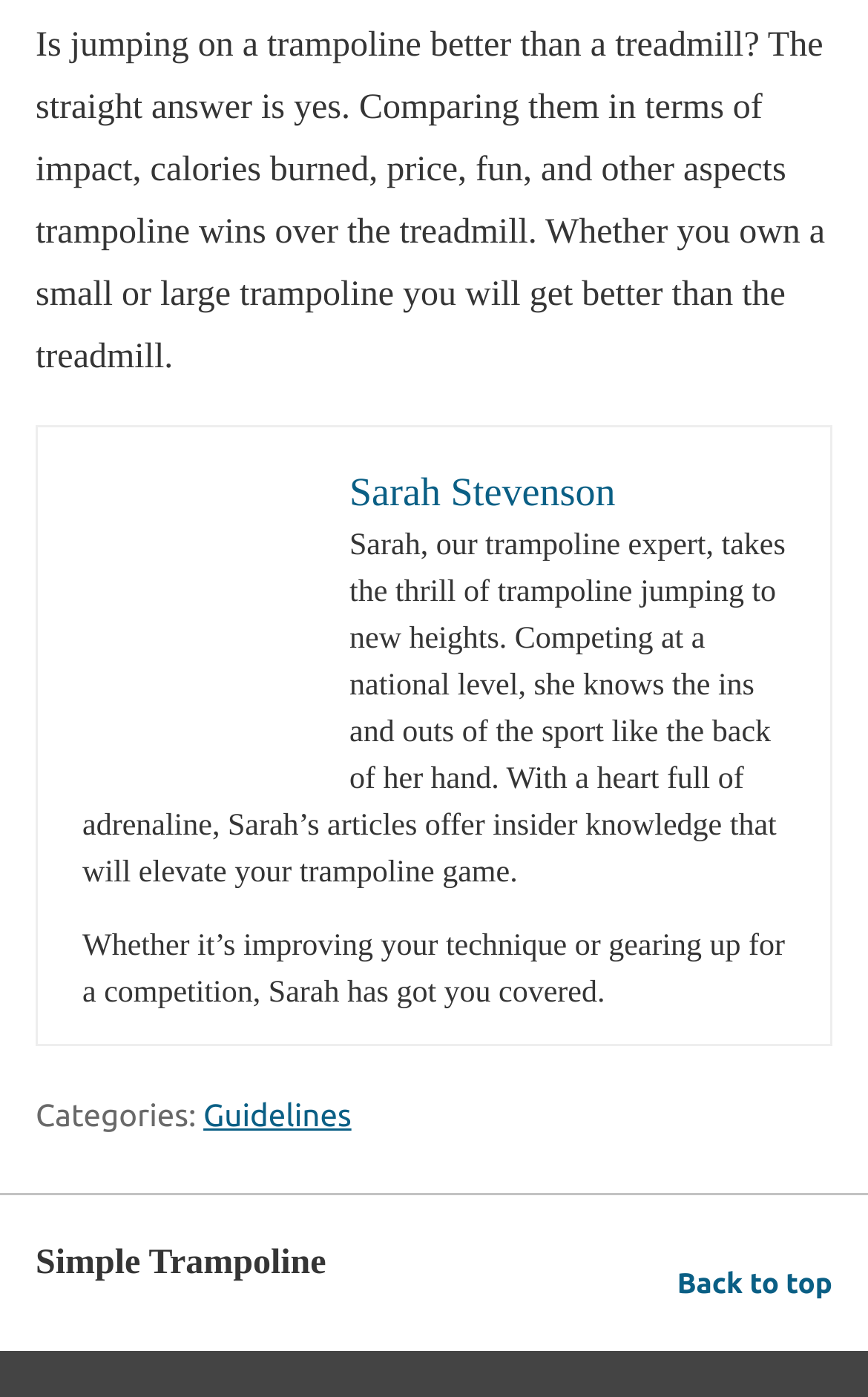What is the topic of the article?
Observe the image and answer the question with a one-word or short phrase response.

Trampoline vs treadmill